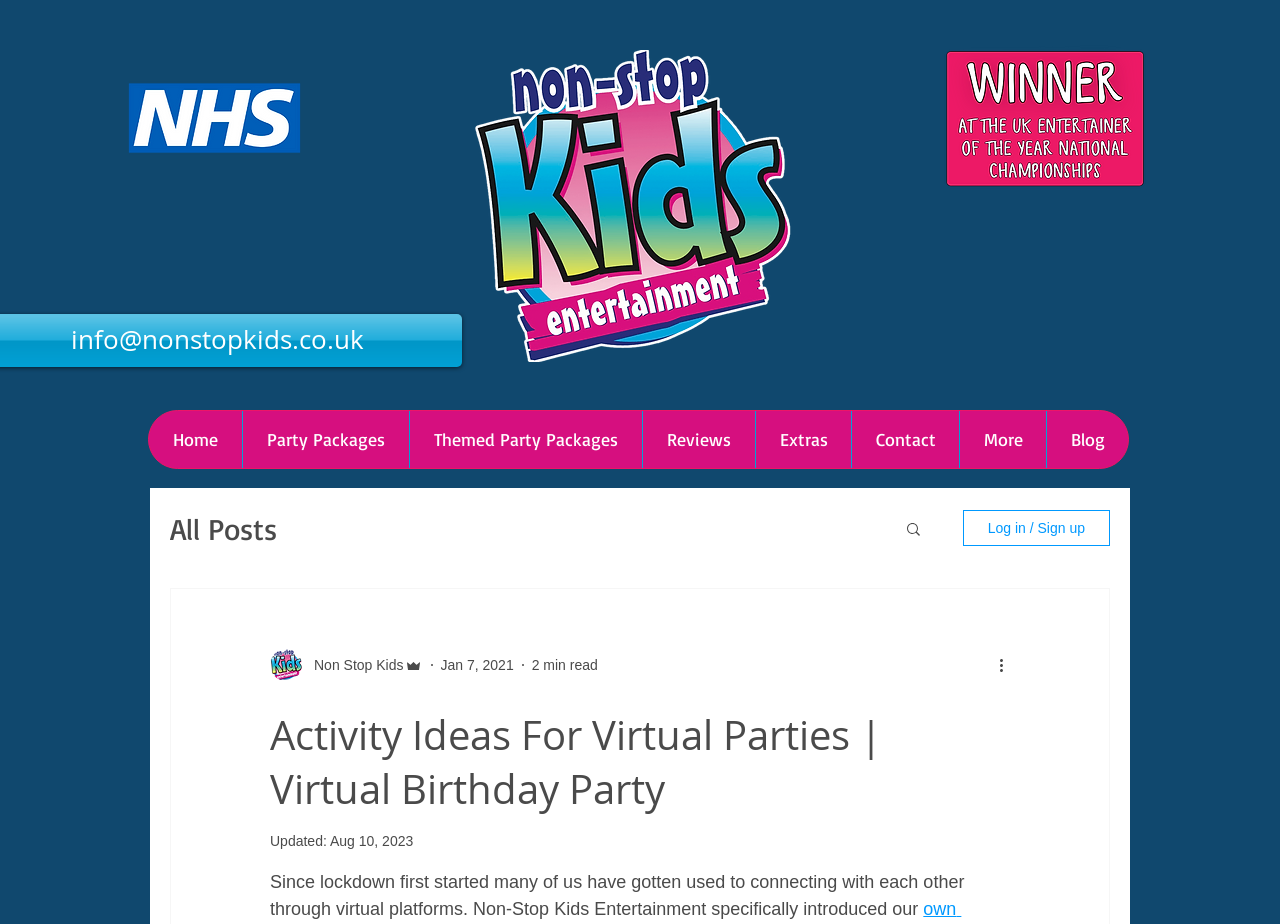Pinpoint the bounding box coordinates for the area that should be clicked to perform the following instruction: "Search for something".

[0.706, 0.563, 0.721, 0.585]